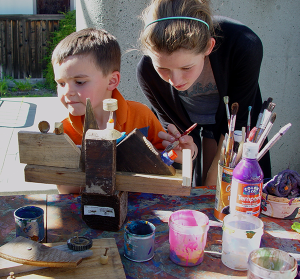What is scattered across the table?
Refer to the screenshot and answer in one word or phrase.

art supplies